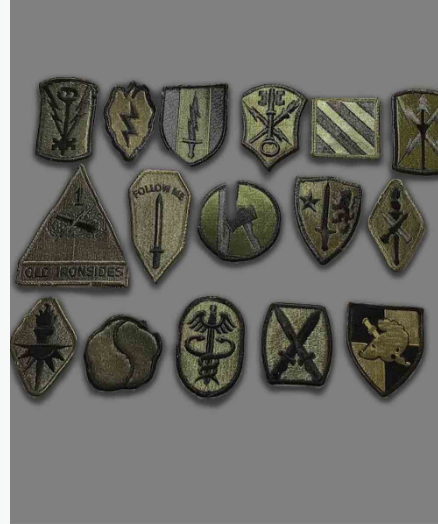What do the insignia patches signify?
Examine the screenshot and reply with a single word or phrase.

Unit allegiance, rank, and achievements